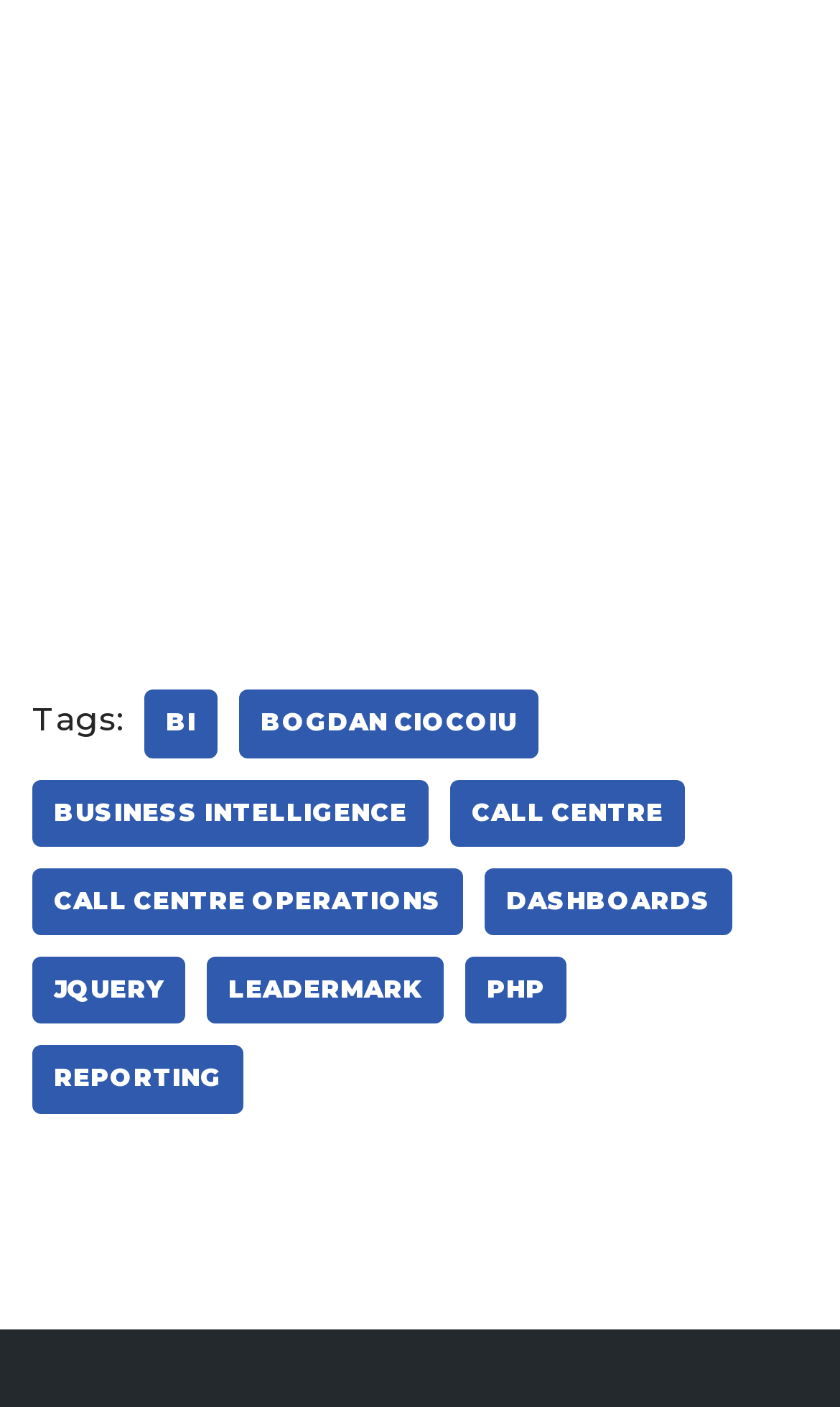Determine the bounding box coordinates for the element that should be clicked to follow this instruction: "Check out the Reporting page". The coordinates should be given as four float numbers between 0 and 1, in the format [left, top, right, bottom].

[0.038, 0.743, 0.29, 0.791]